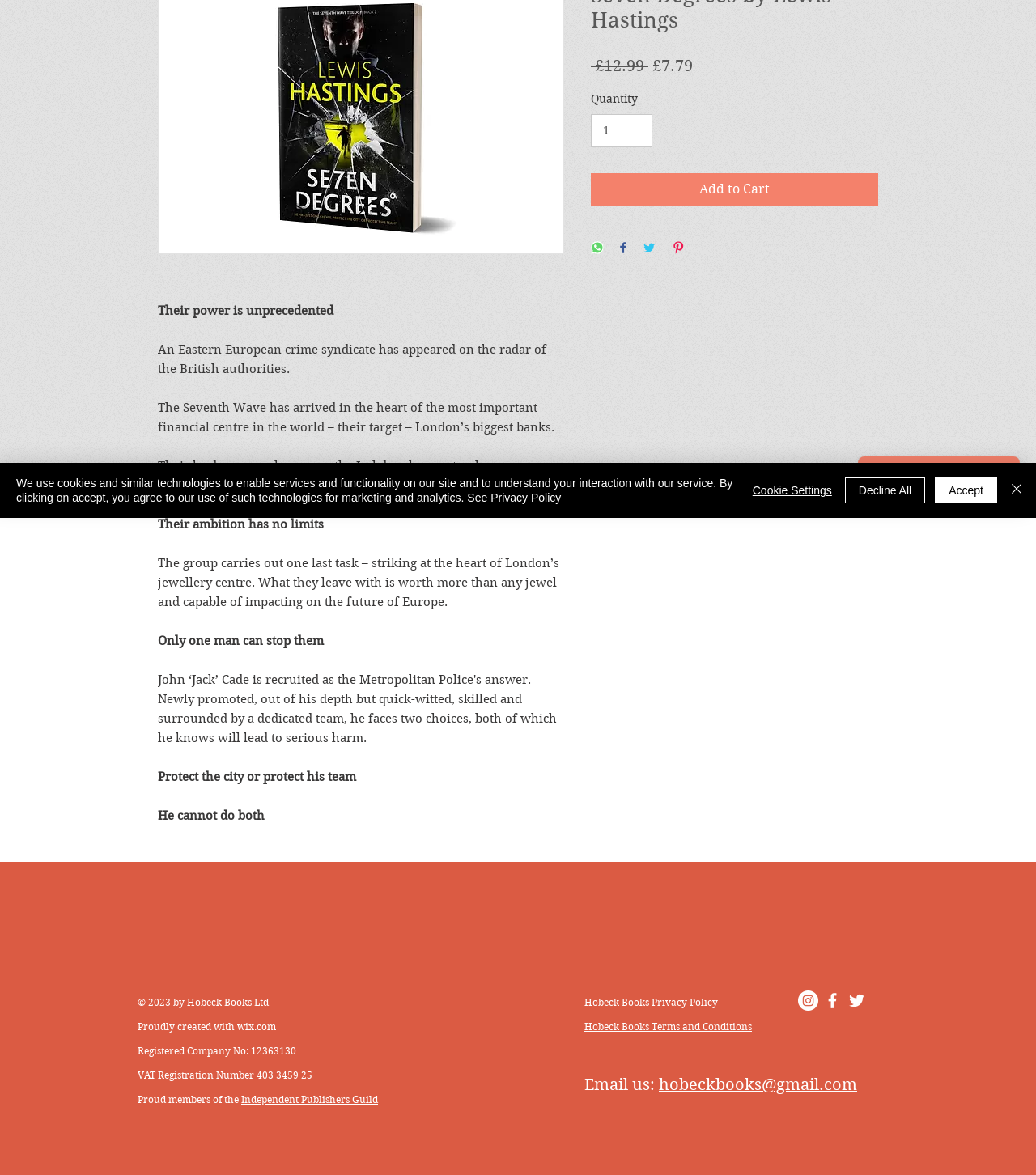Locate the bounding box of the UI element based on this description: "hobeckbooks@gmail.com". Provide four float numbers between 0 and 1 as [left, top, right, bottom].

[0.636, 0.916, 0.827, 0.931]